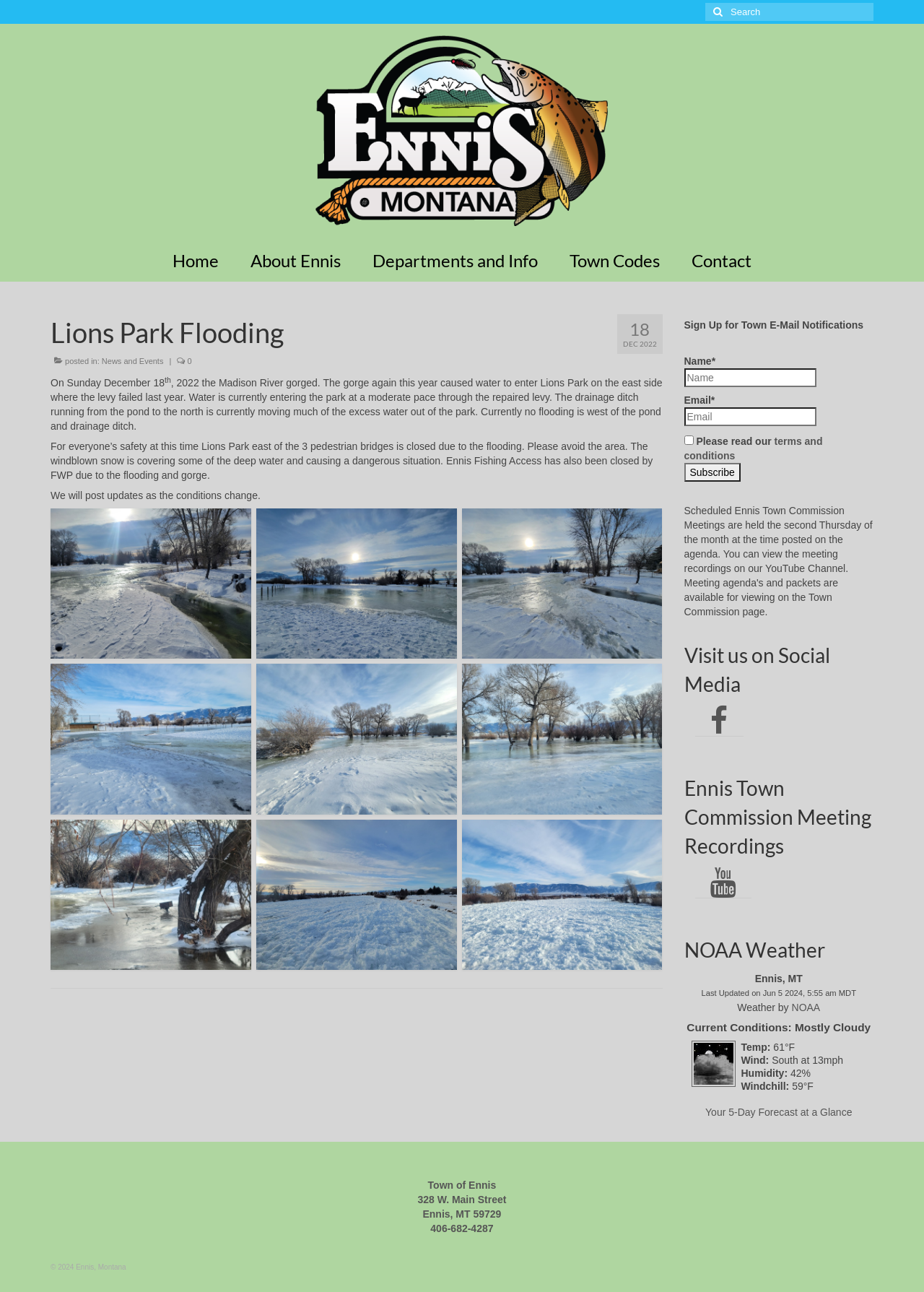Please find the bounding box coordinates of the element that needs to be clicked to perform the following instruction: "Click the 'REJECT COOKIES' button". The bounding box coordinates should be four float numbers between 0 and 1, represented as [left, top, right, bottom].

None